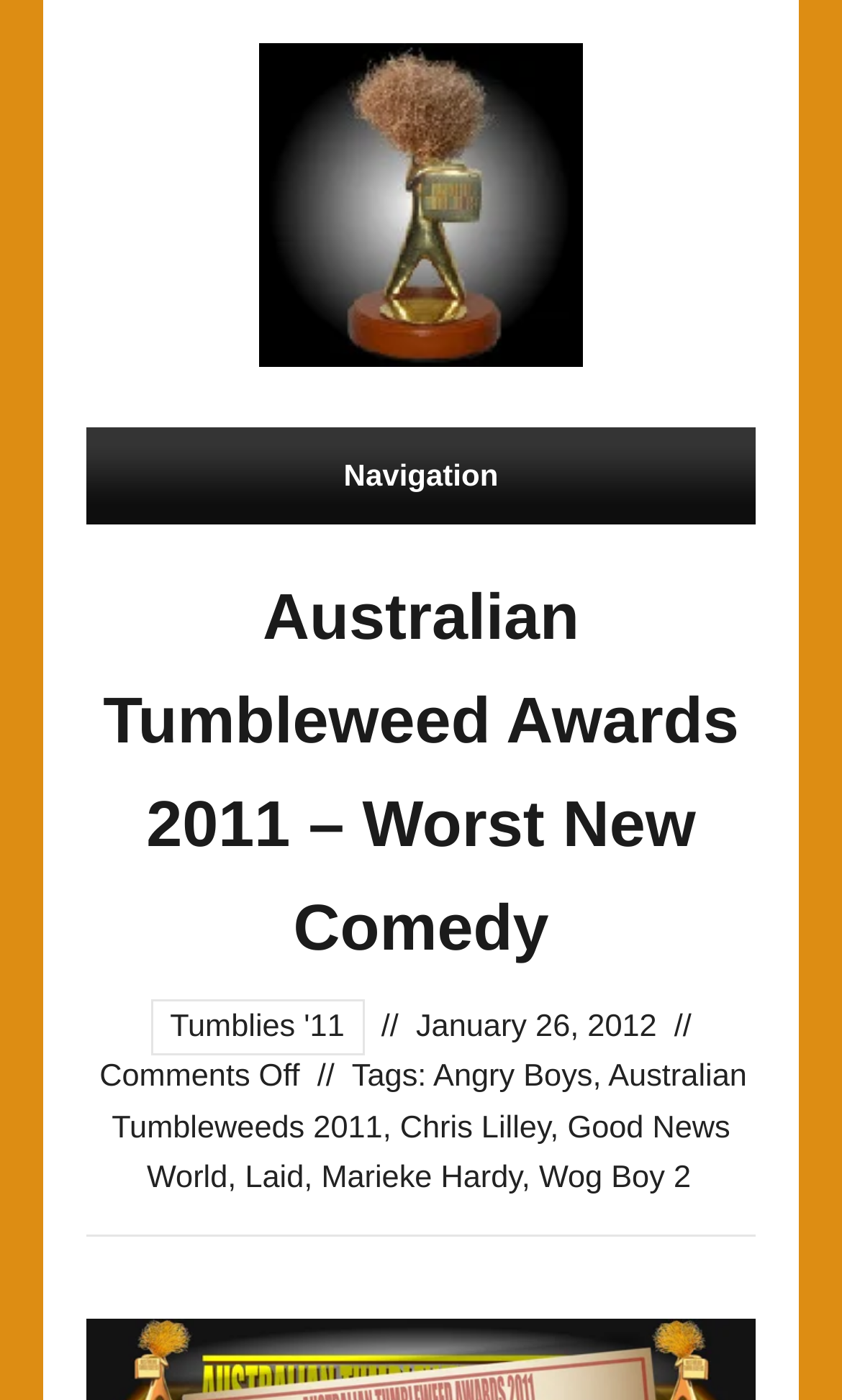Describe all the significant parts and information present on the webpage.

The webpage appears to be an article or blog post about the Australian Tumbleweed Awards 2011, specifically focusing on the "Worst New Comedy" category. 

At the top of the page, there is a logo or image related to the Australian Tumbleweed Awards, situated near the center. Below the logo, there is a navigation link labeled "Navigation" that spans most of the width of the page.

The main title of the page, "Australian Tumbleweed Awards 2011 – Worst New Comedy", is prominently displayed in a large font size, taking up a significant portion of the page's width.

On the lower half of the page, there are several links and text elements arranged in a vertical column. The first link, "Tumblies '11", is situated near the top of this column, followed by a series of text elements, including the date "January 26, 2012", and the phrase "Comments Off". 

Below these elements, there is a list of tags or categories, including links to specific comedies or shows, such as "Angry Boys", "Chris Lilley", "Good News World", "Laid", "Marieke Hardy", and "Wog Boy 2". These links are separated by commas and appear to be related to the topic of the article.